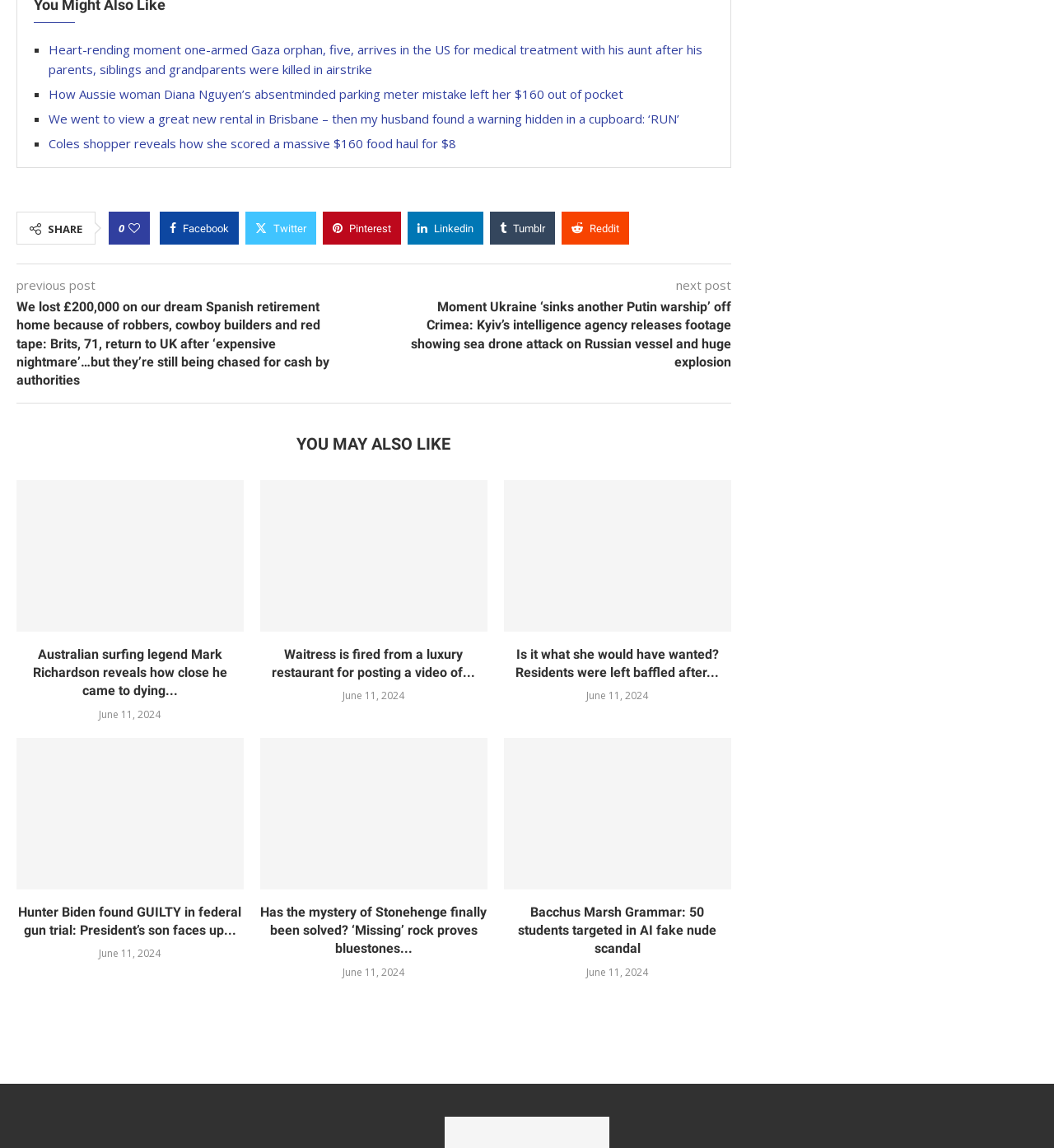What is the date of the articles listed?
Based on the screenshot, respond with a single word or phrase.

June 11, 2024